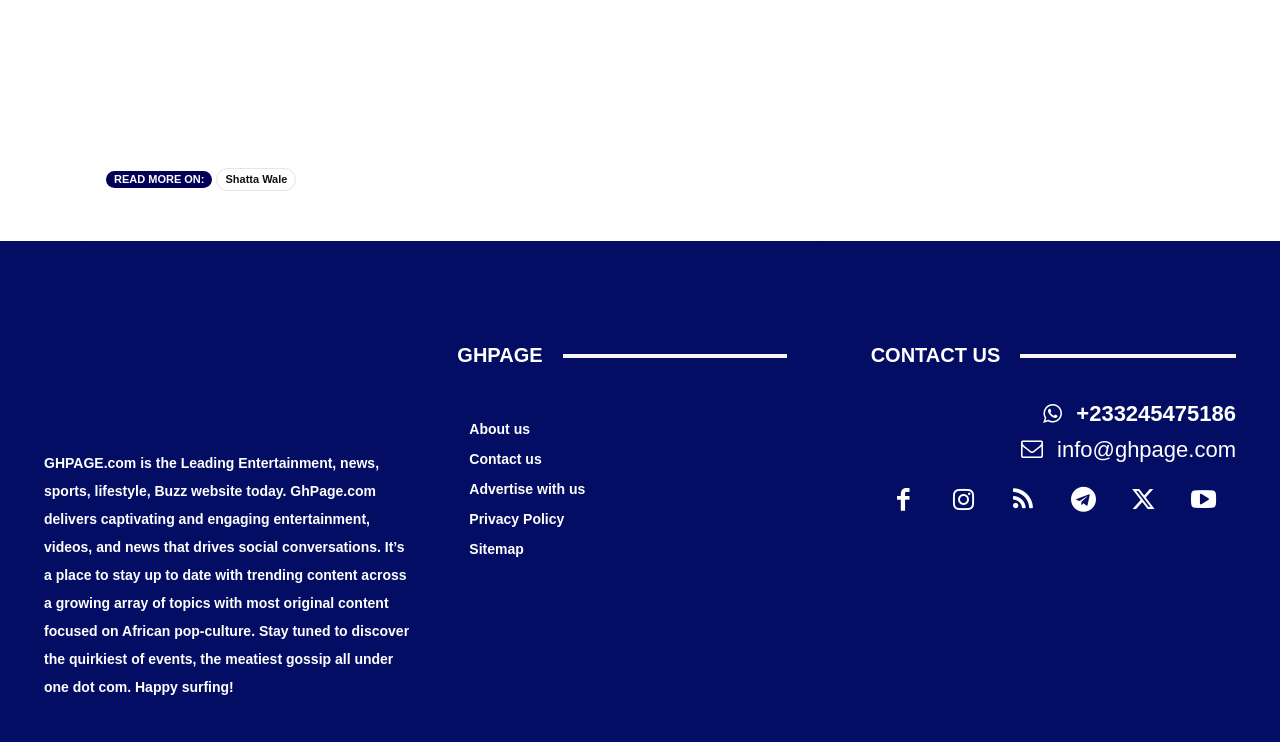Pinpoint the bounding box coordinates of the element that must be clicked to accomplish the following instruction: "Contact us through phone". The coordinates should be in the format of four float numbers between 0 and 1, i.e., [left, top, right, bottom].

[0.815, 0.54, 0.966, 0.576]